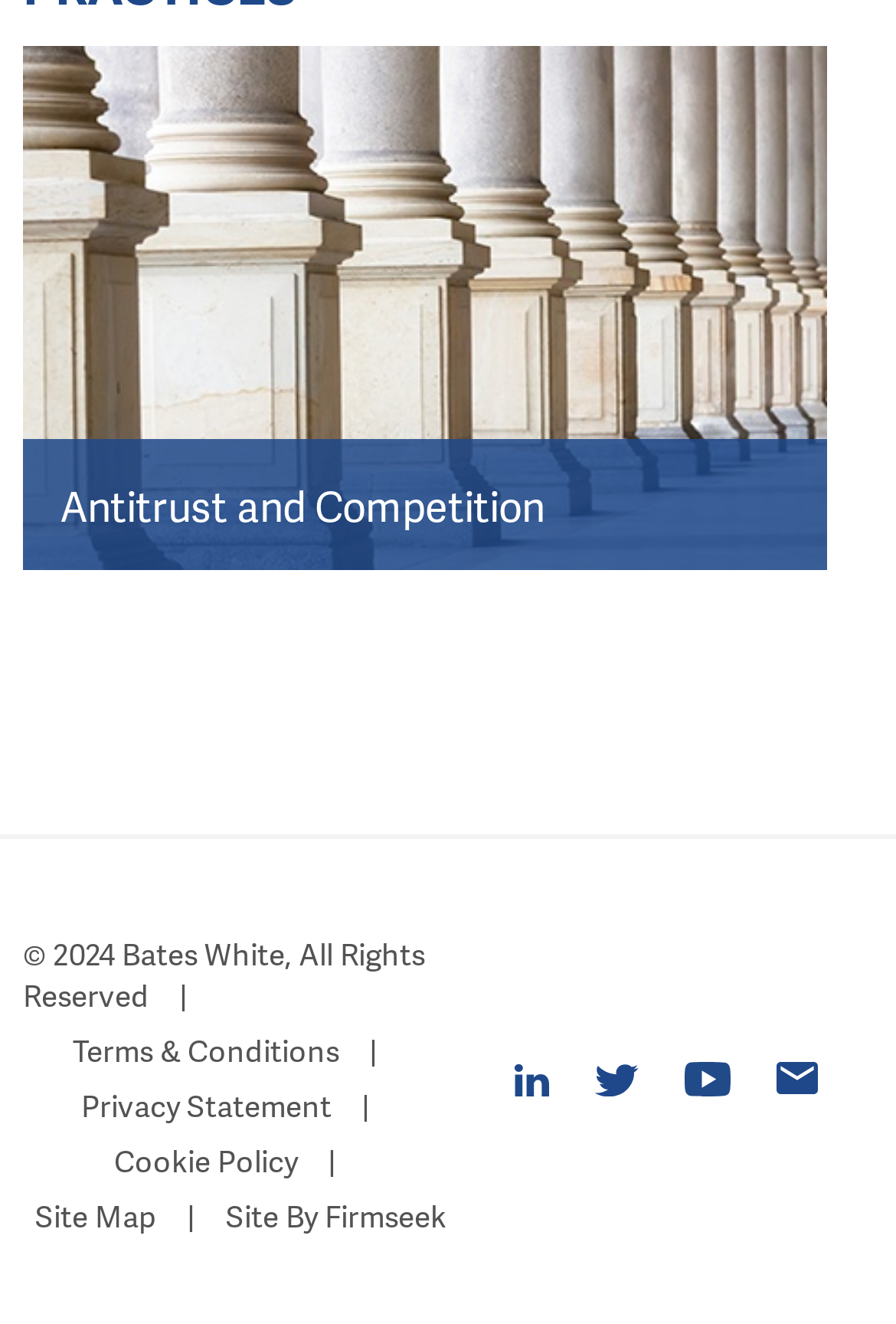Please find and report the bounding box coordinates of the element to click in order to perform the following action: "Visit Site Map". The coordinates should be expressed as four float numbers between 0 and 1, in the format [left, top, right, bottom].

[0.039, 0.903, 0.175, 0.934]